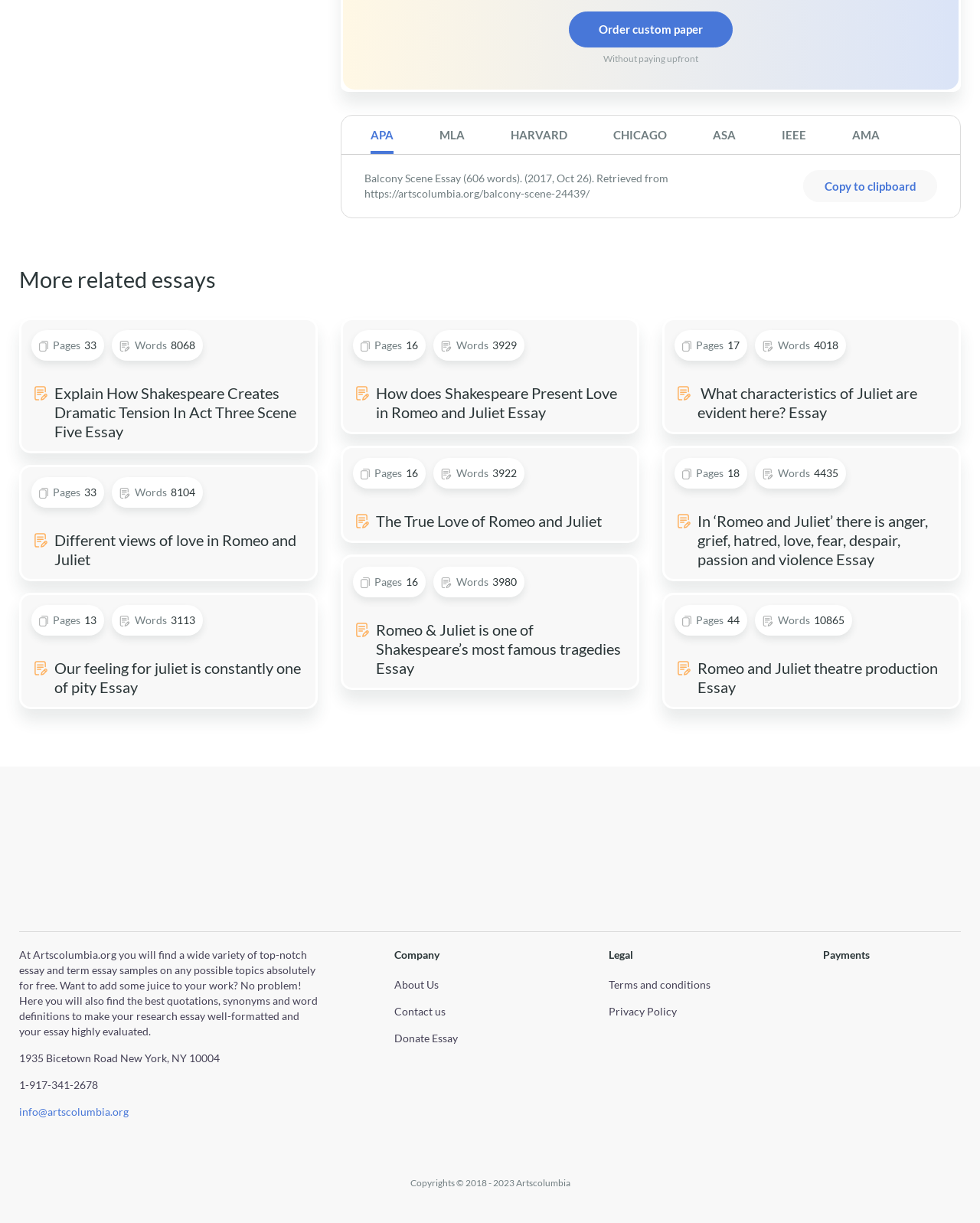Please identify the bounding box coordinates of where to click in order to follow the instruction: "View the 'More related essays' section".

[0.02, 0.216, 0.98, 0.241]